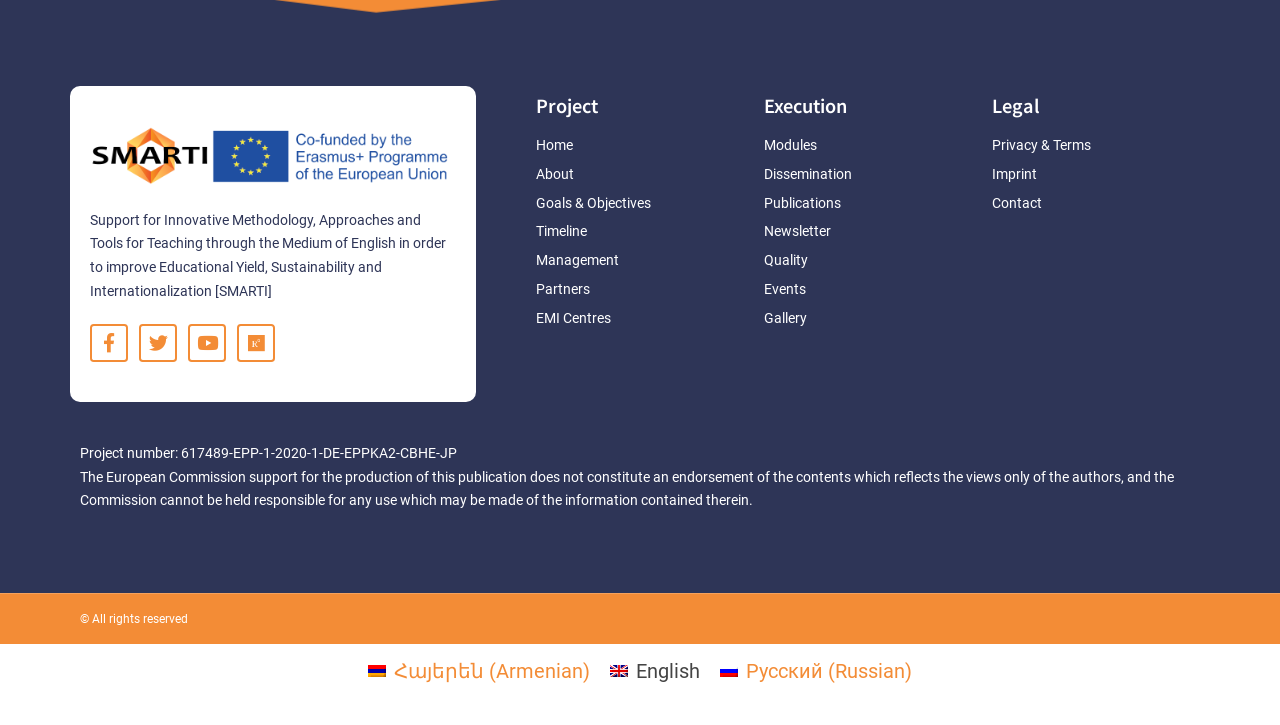What is the name of the project?
Using the image as a reference, answer the question in detail.

The name of the project can be found in the StaticText element with the text 'Support for Innovative Methodology, Approaches and Tools for Teaching through the Medium of English in order to improve Educational Yield, Sustainability and Internationalization [SMARTI]'.